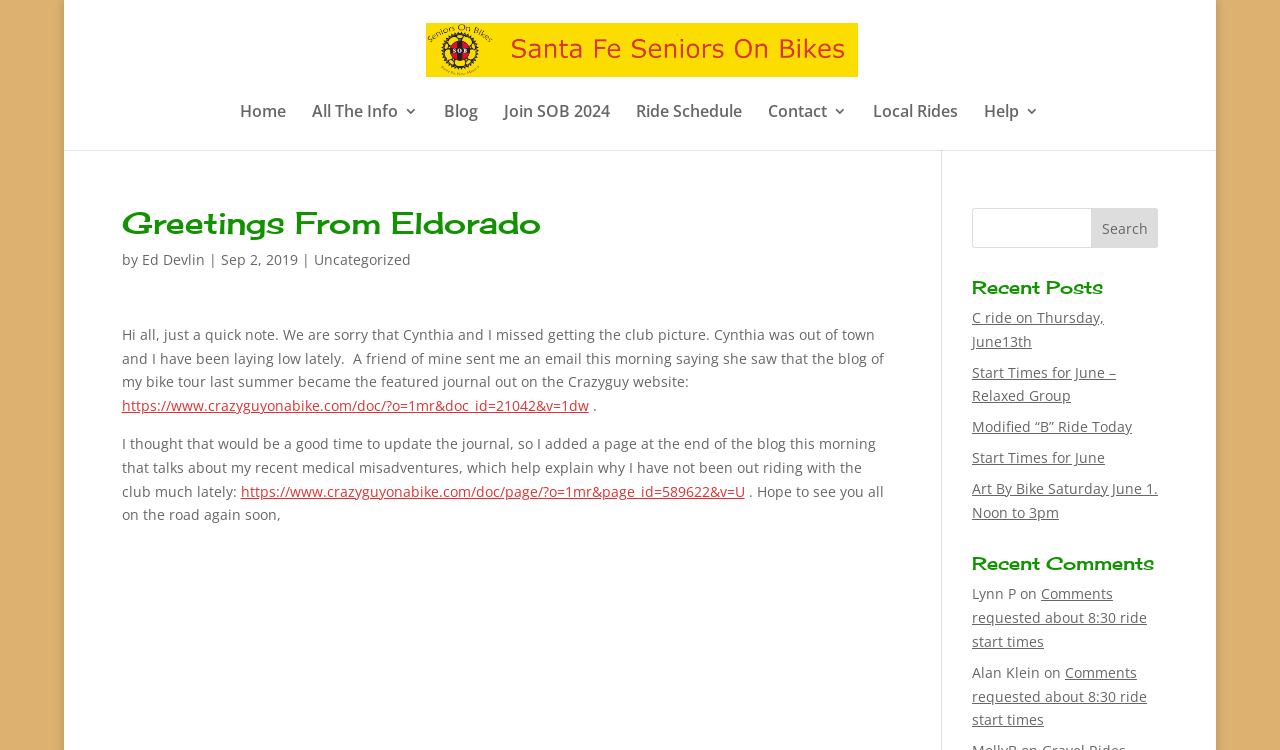What is the title of the section below the blog post?
Kindly give a detailed and elaborate answer to the question.

The title of the section below the blog post is 'Recent Posts', which can be found in the heading 'Recent Posts'.